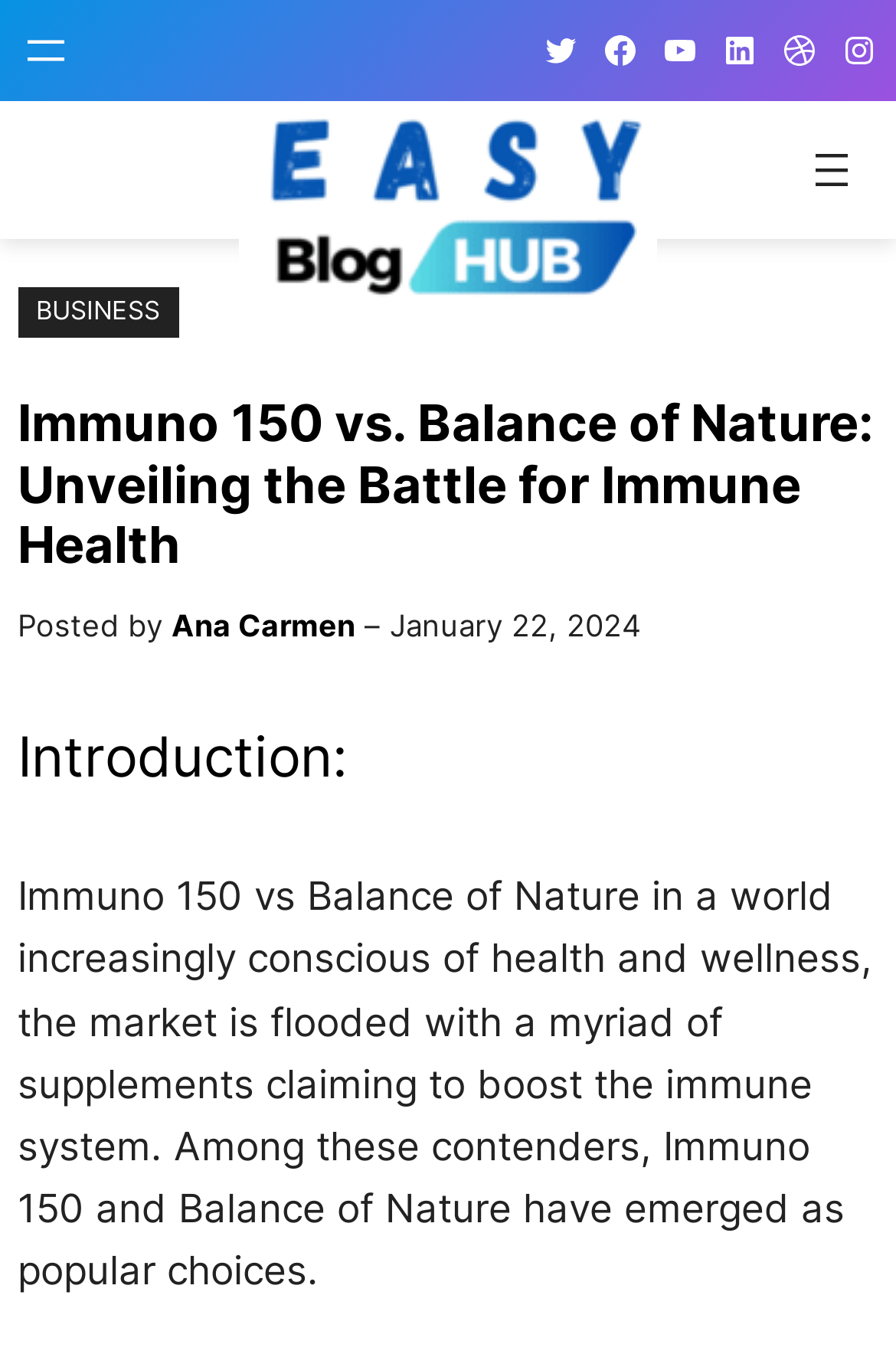Your task is to extract the text of the main heading from the webpage.

Immuno 150 vs. Balance of Nature: Unveiling the Battle for Immune Health